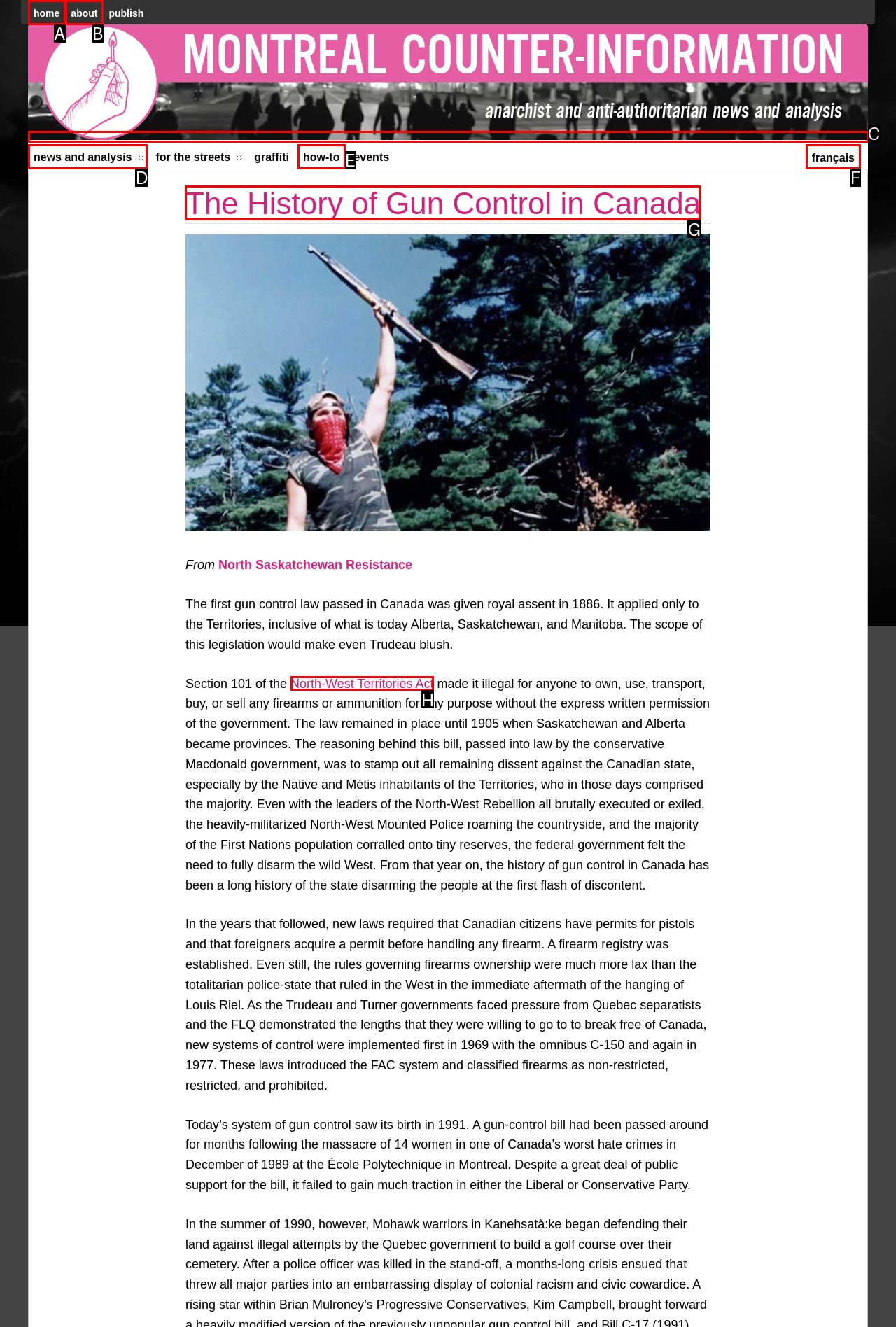Point out the UI element to be clicked for this instruction: read The History of Gun Control in Canada. Provide the answer as the letter of the chosen element.

G